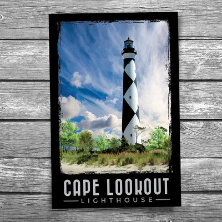Provide a comprehensive description of the image.

This image showcases a beautifully illustrated postcard featuring the Cape Lookout Lighthouse. The lighthouse, known for its distinctive black and white diamond pattern, stands tall against a backdrop of vibrant blue skies and wispy clouds. Lush green vegetation is visible at the base, adding to the tranquil coastal setting. The postcard is framed with a bold black border, prominently displaying the title "CAPE LOOKOUT" in striking white letters, along with the word "LIGHTHOUSE" below it. This design captures the essence of North Carolina's scenic beauty, making it a wonderful keepsake or gift for those who appreciate coastal landmarks.